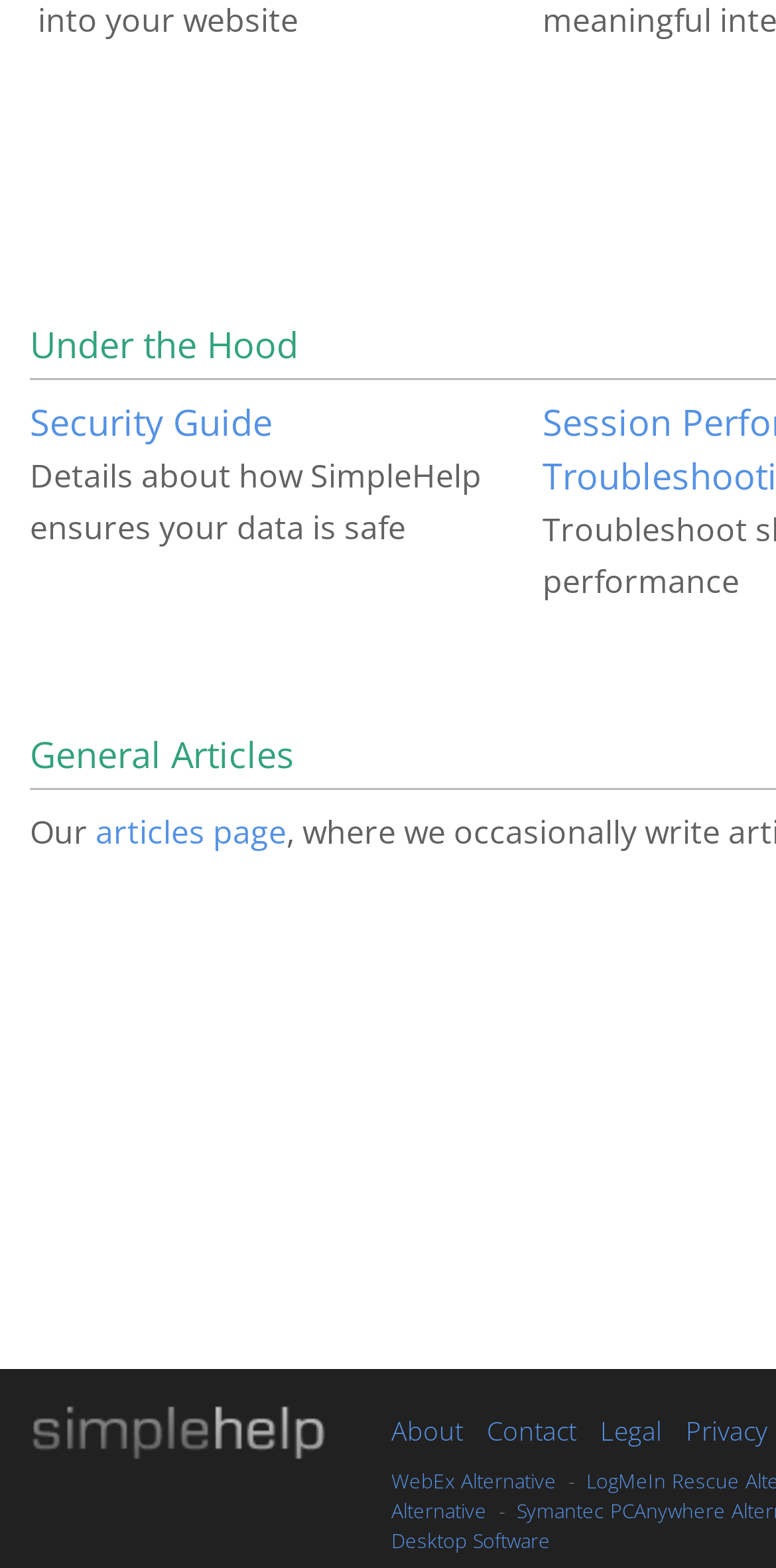Please locate the bounding box coordinates of the element that needs to be clicked to achieve the following instruction: "Read articles page". The coordinates should be four float numbers between 0 and 1, i.e., [left, top, right, bottom].

[0.123, 0.517, 0.369, 0.545]